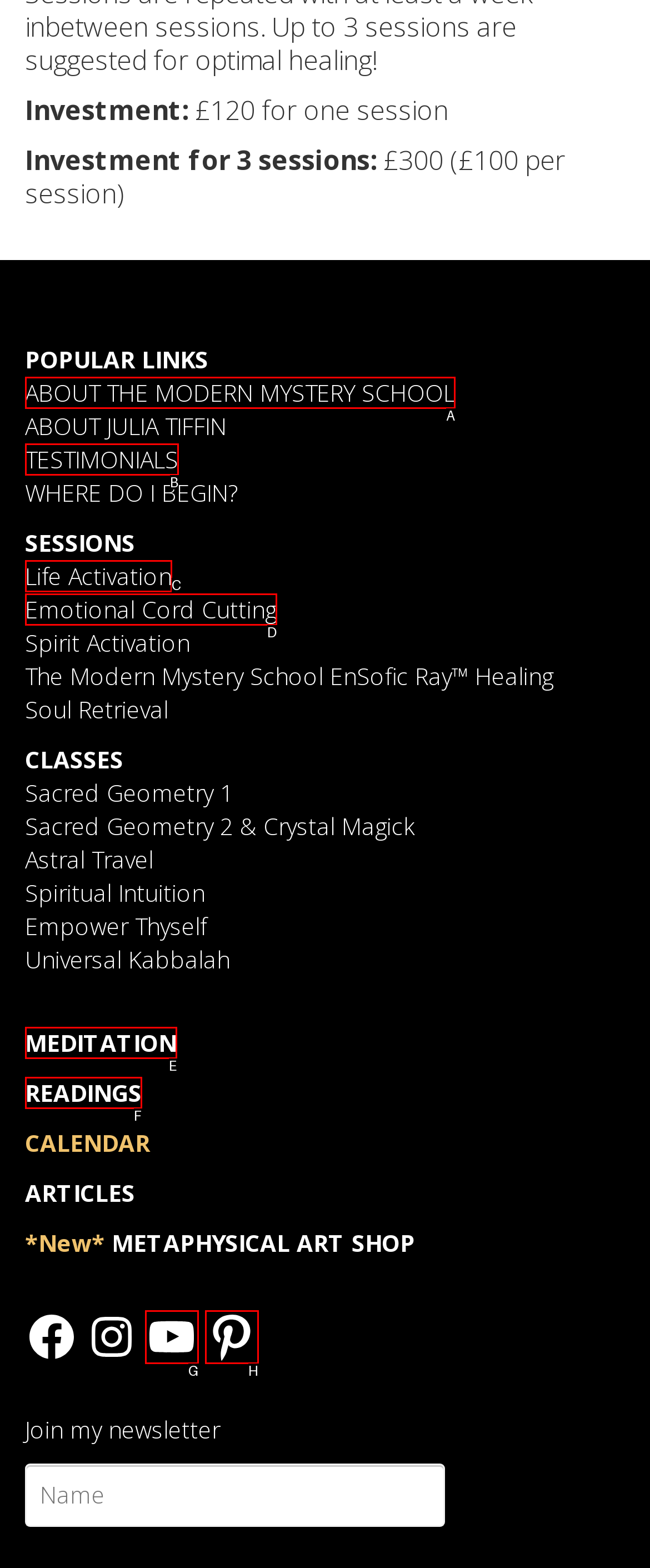Find the HTML element that matches the description: MEDITATION
Respond with the corresponding letter from the choices provided.

E